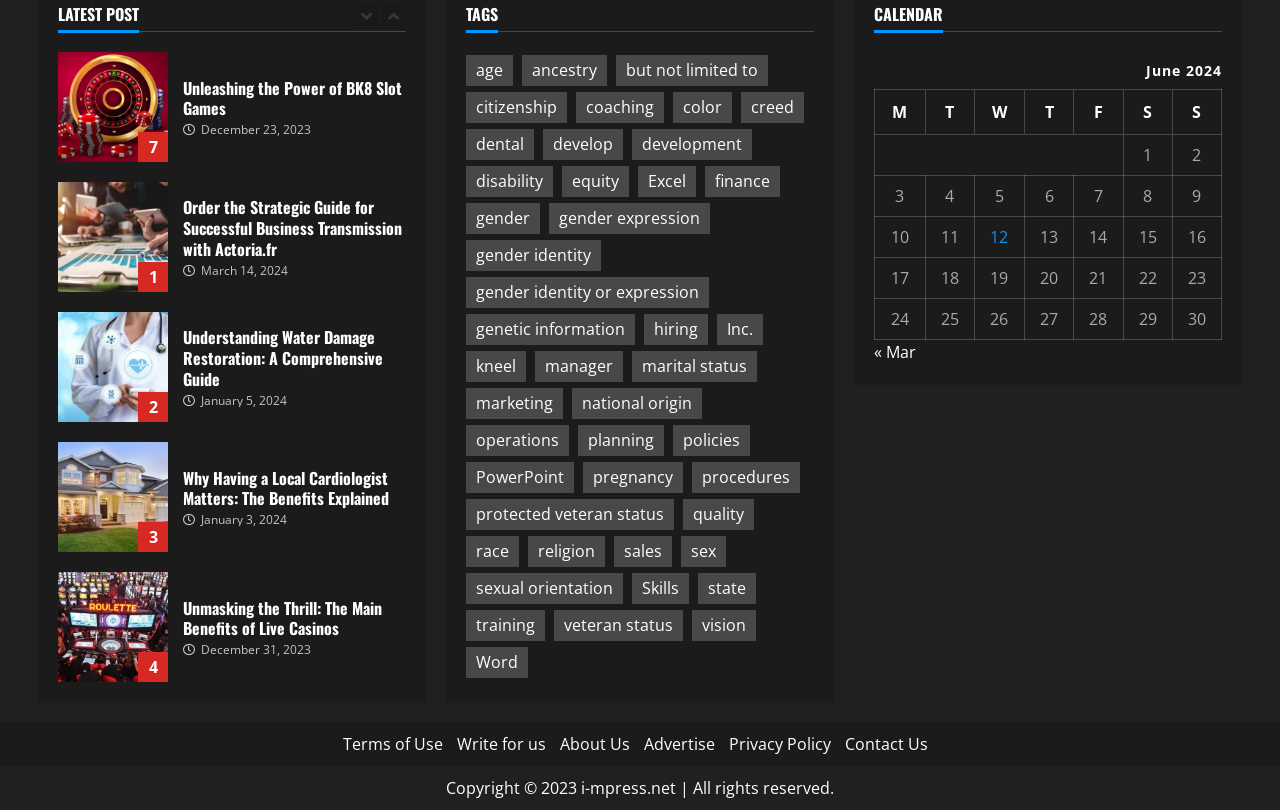Locate the bounding box coordinates of the region to be clicked to comply with the following instruction: "Click on 'LATEST POST'". The coordinates must be four float numbers between 0 and 1, in the form [left, top, right, bottom].

[0.045, 0.005, 0.317, 0.039]